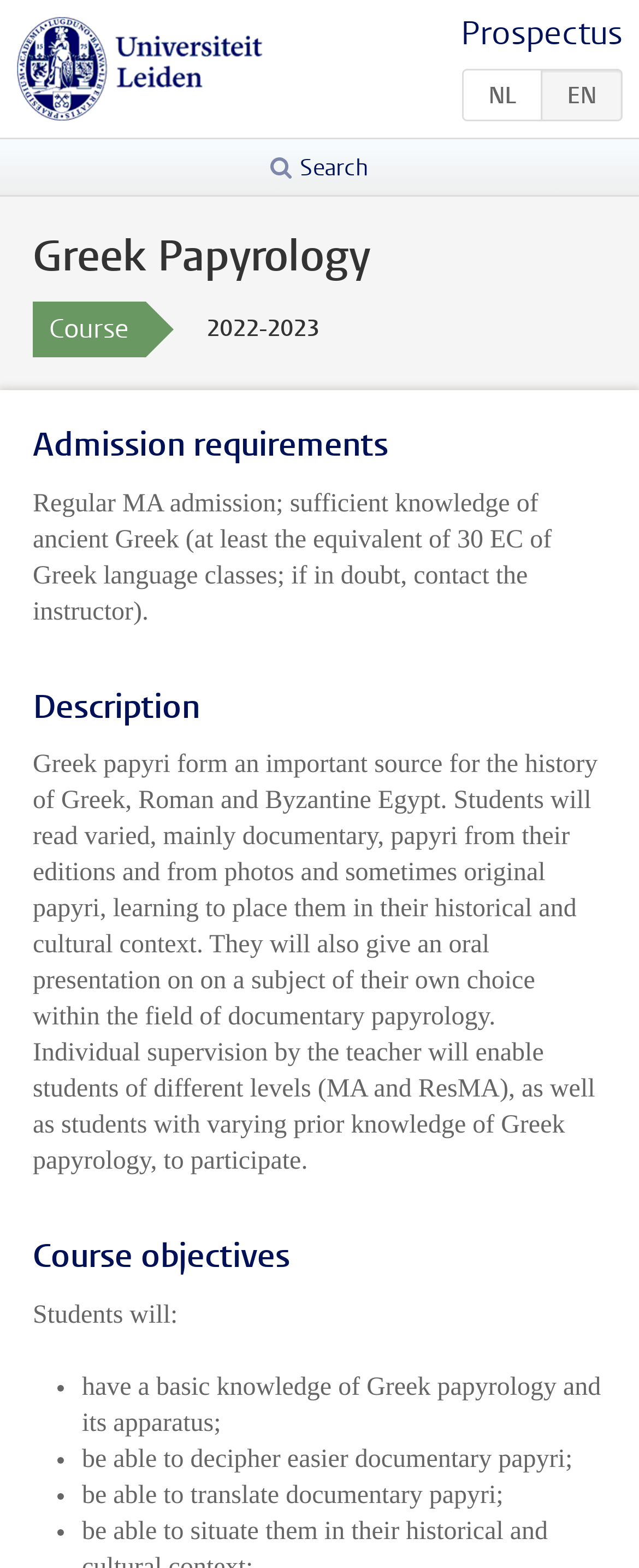What is the level of the students?
Based on the image, give a concise answer in the form of a single word or short phrase.

MA and ResMA